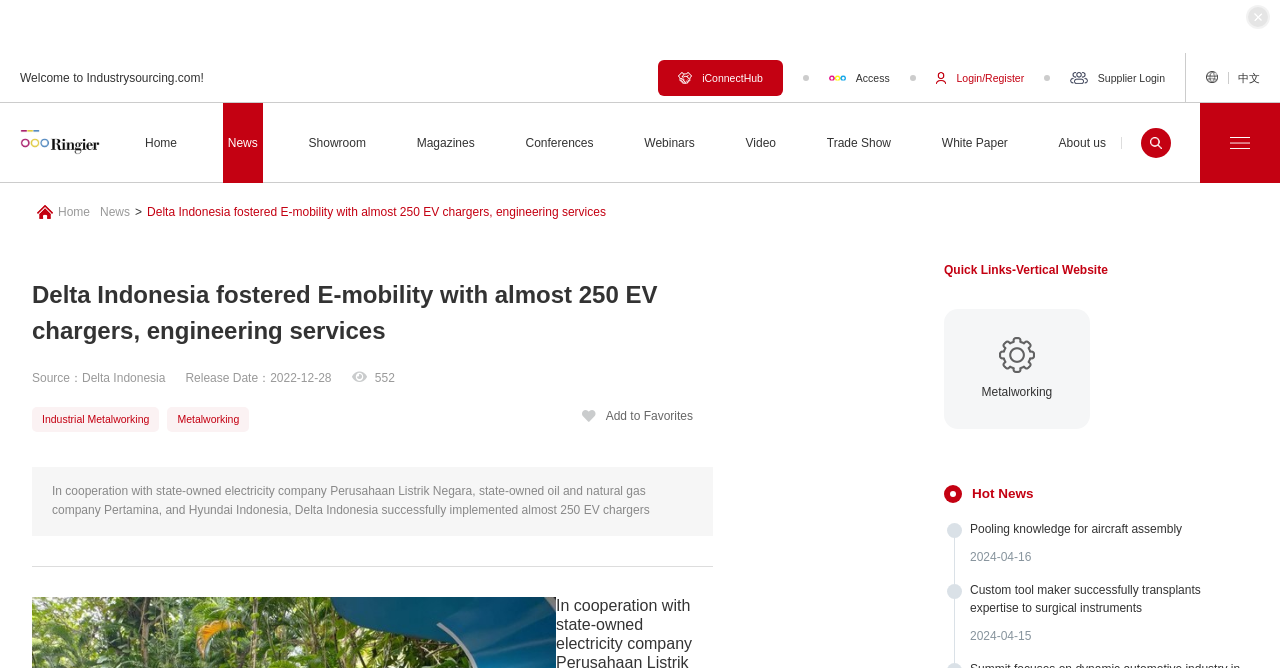Using the given description, provide the bounding box coordinates formatted as (top-left x, top-left y, bottom-right x, bottom-right y), with all values being floating point numbers between 0 and 1. Description: Webinars Upcoming Post Events

[0.499, 0.154, 0.547, 0.274]